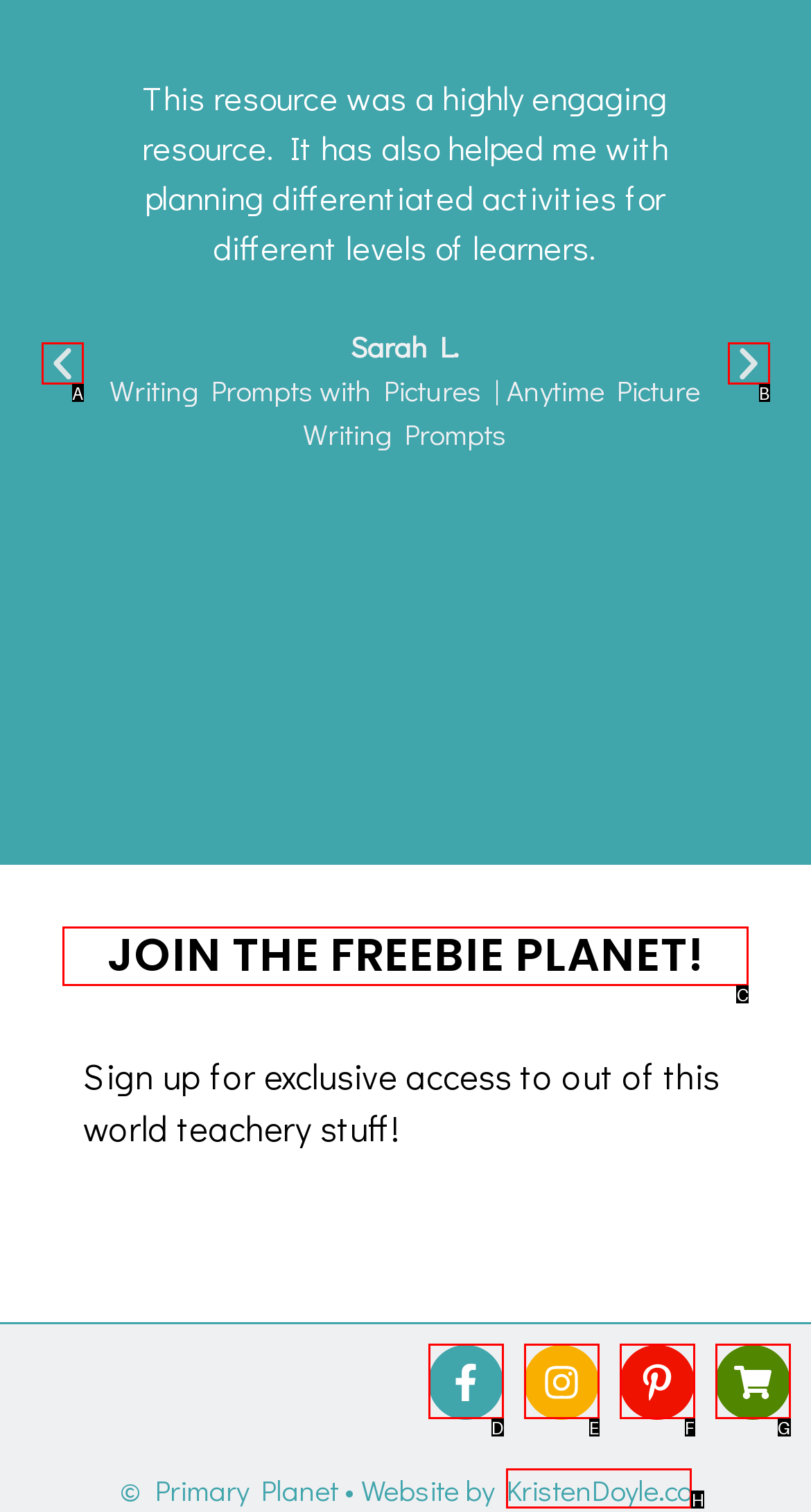Identify the letter of the UI element needed to carry out the task: Sign up for the freebie planet
Reply with the letter of the chosen option.

C